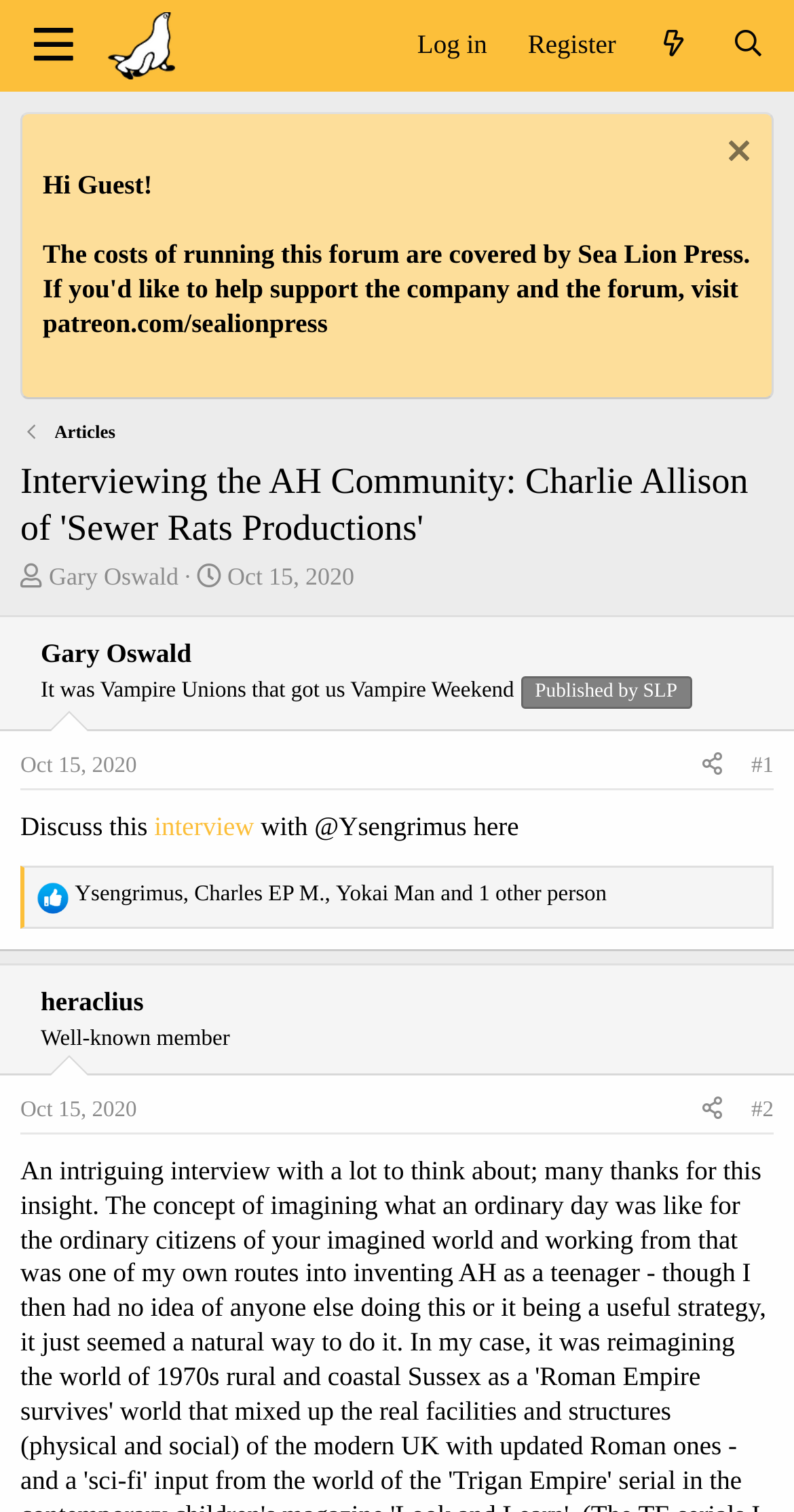Pinpoint the bounding box coordinates of the element you need to click to execute the following instruction: "View FAQ". The bounding box should be represented by four float numbers between 0 and 1, in the format [left, top, right, bottom].

None